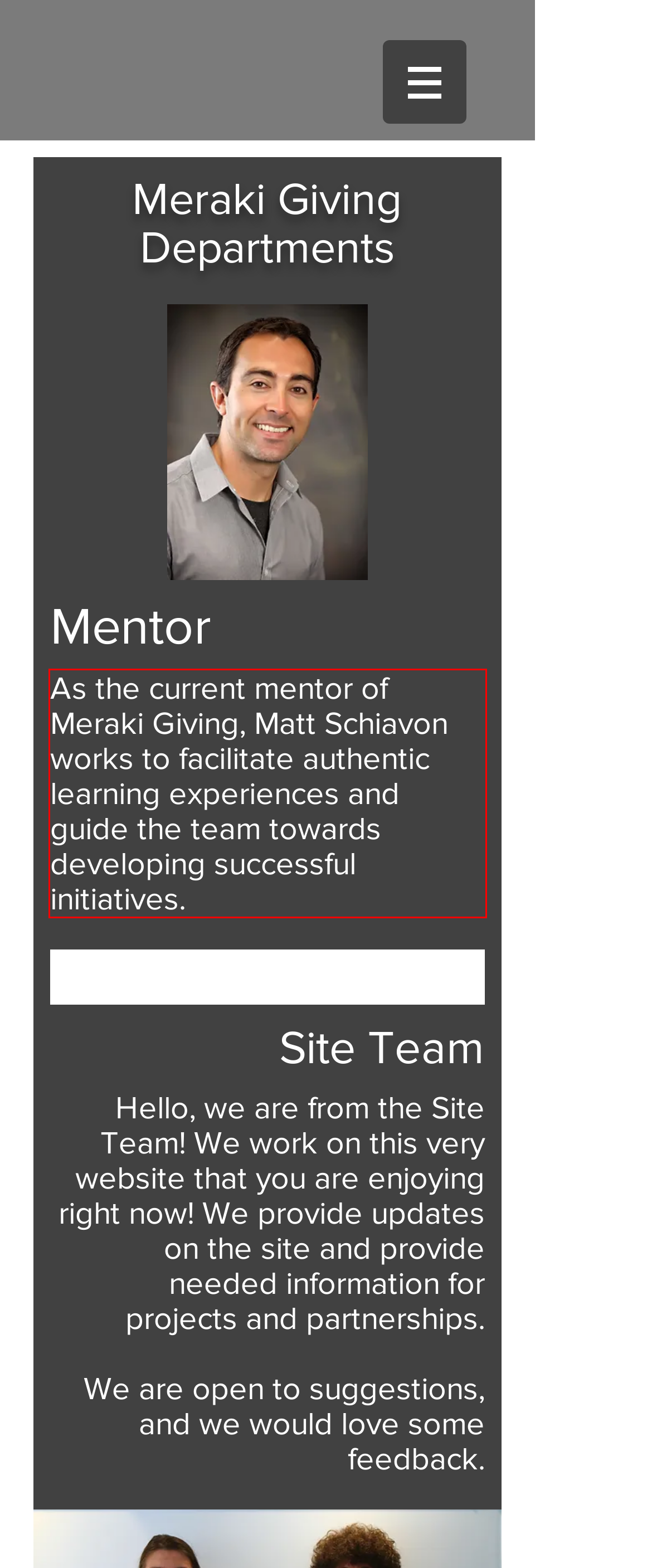Extract and provide the text found inside the red rectangle in the screenshot of the webpage.

As the current mentor of Meraki Giving, Matt Schiavon works to facilitate authentic learning experiences and guide the team towards developing successful initiatives.